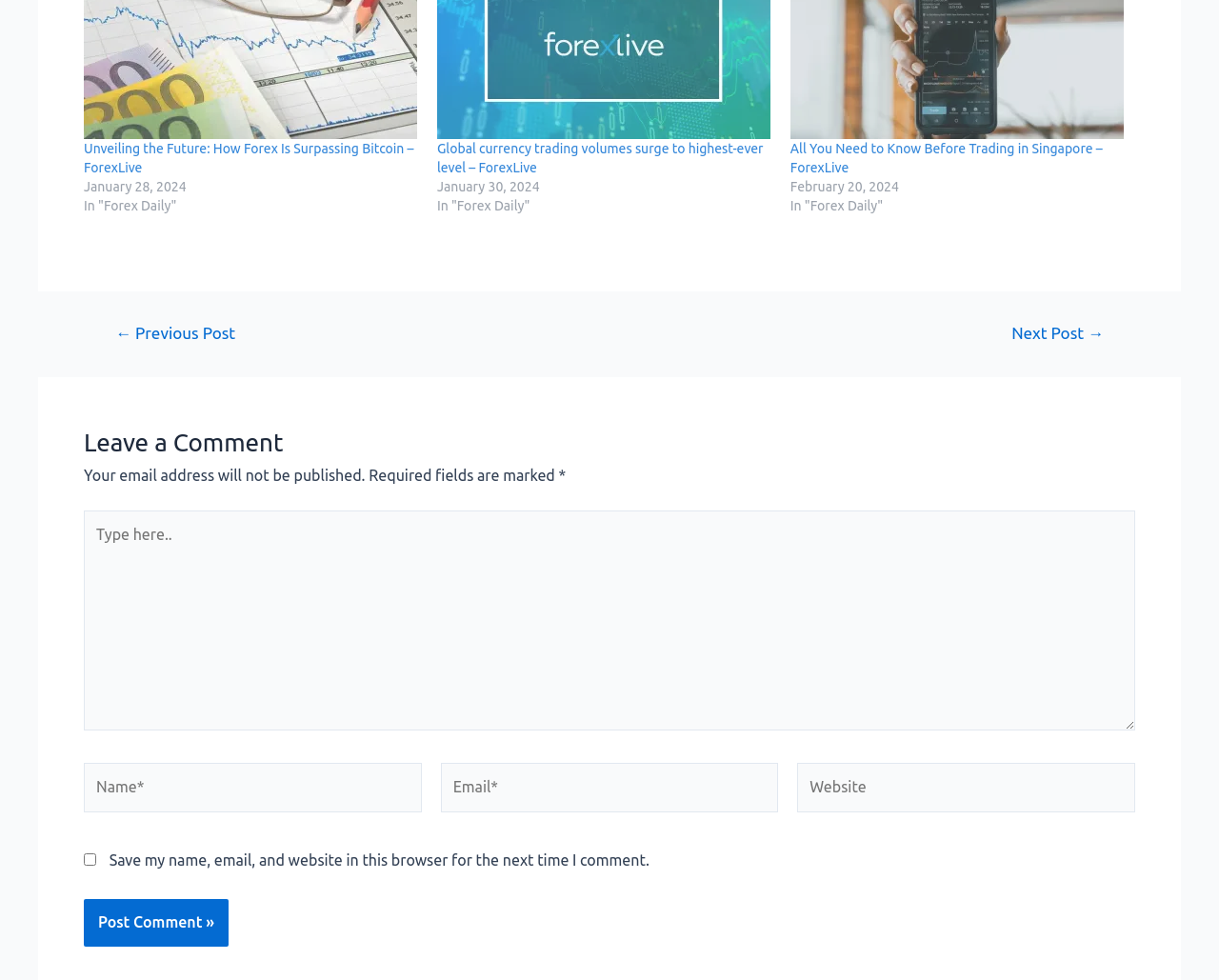What is the purpose of the checkbox?
Based on the image, please offer an in-depth response to the question.

I found the purpose of the checkbox by reading the text associated with it, which is 'Save my name, email, and website in this browser for the next time I comment.' This suggests that the checkbox is used to save comment information for future use.